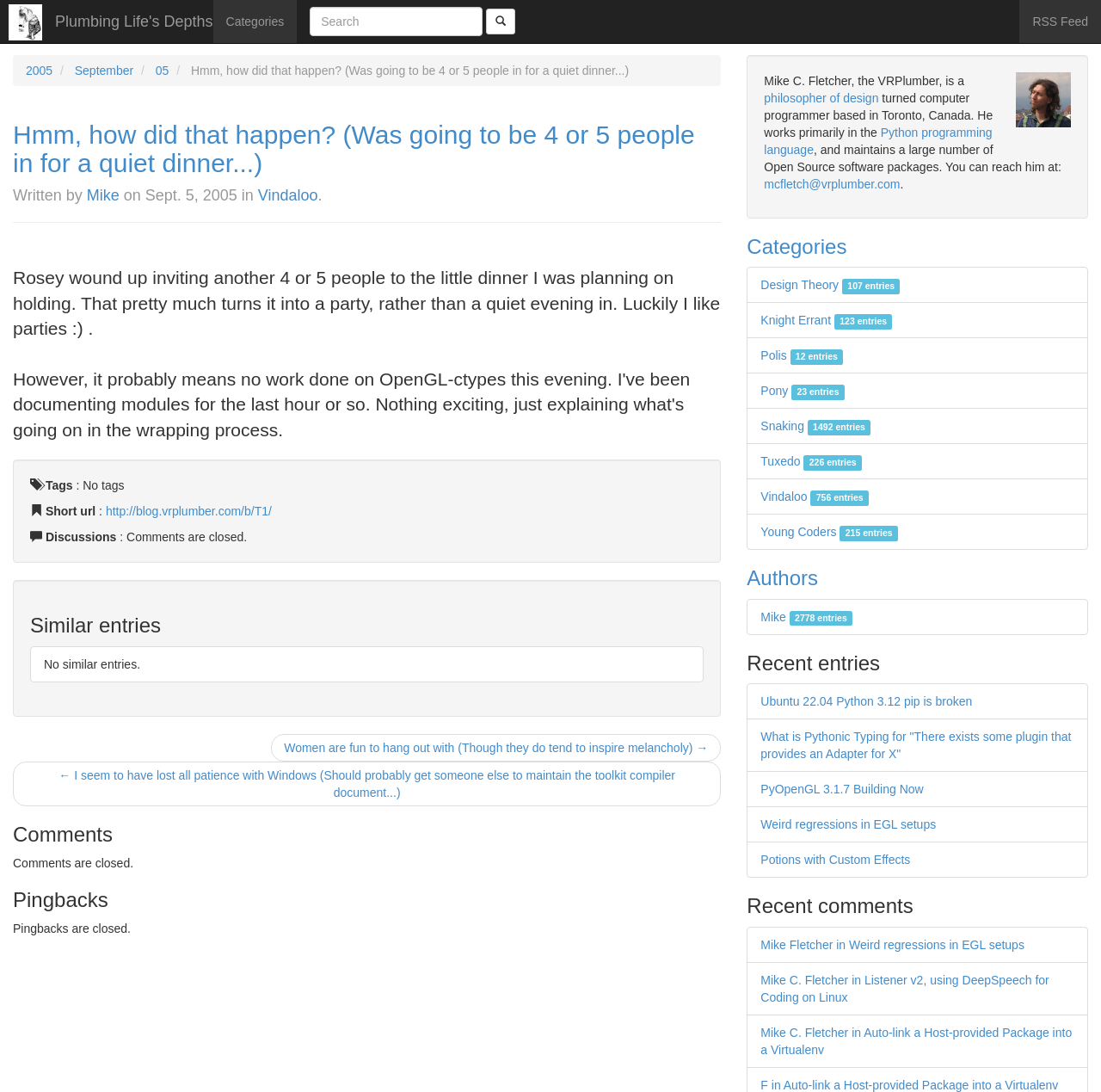Please determine the bounding box coordinates of the element's region to click in order to carry out the following instruction: "Go to RSS Feed". The coordinates should be four float numbers between 0 and 1, i.e., [left, top, right, bottom].

[0.926, 0.0, 1.0, 0.039]